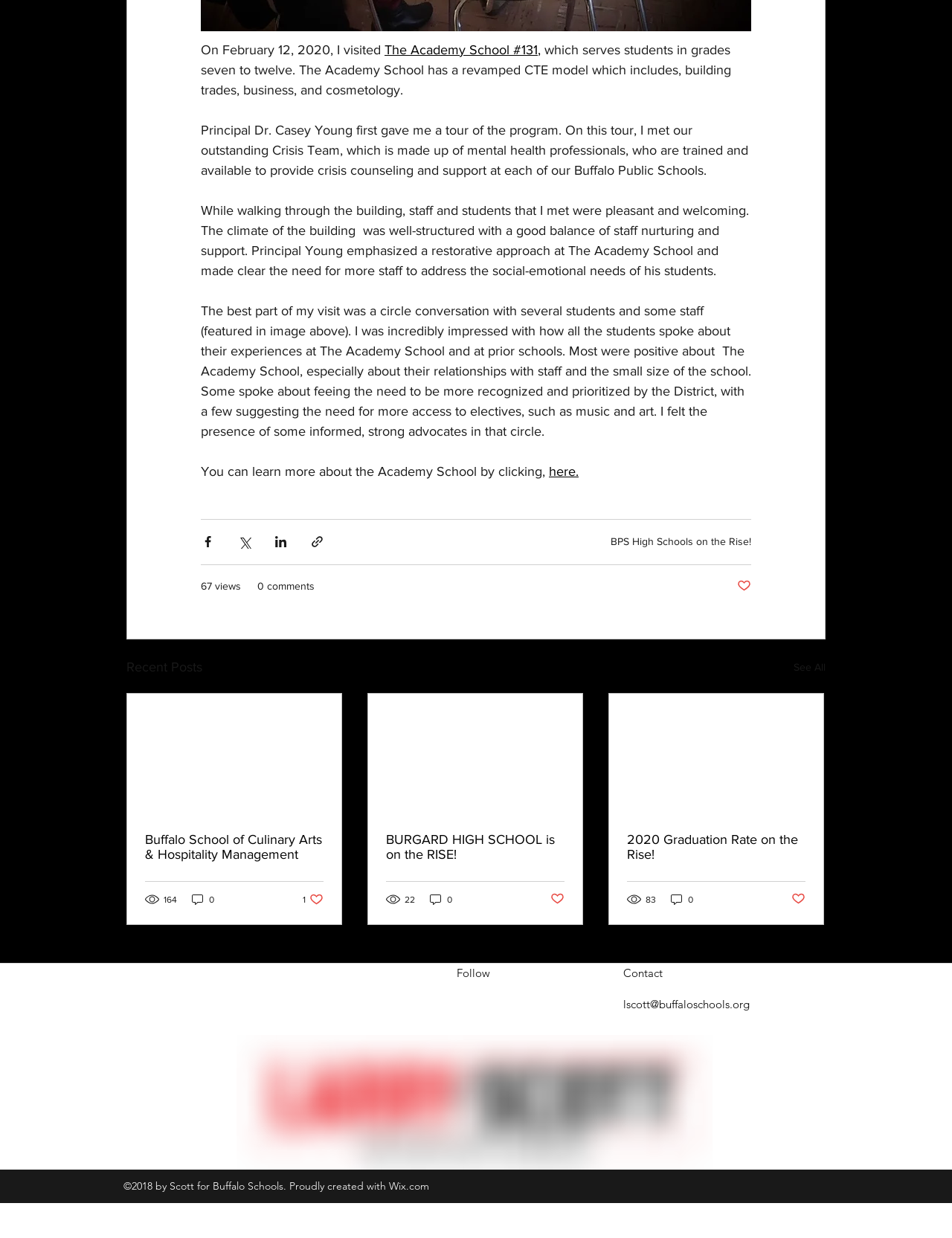Review the image closely and give a comprehensive answer to the question: What is the name of the school visited by the author?

The answer can be found in the first paragraph of the text, where it is mentioned that the author visited 'The Academy School #131'.